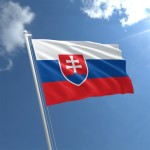Using the details in the image, give a detailed response to the question below:
What is the atmosphere created by the background of the image?

The background of the image features a bright blue sky with scattered clouds, which collectively create a vibrant and uplifting atmosphere, evoking feelings of joy and positivity.